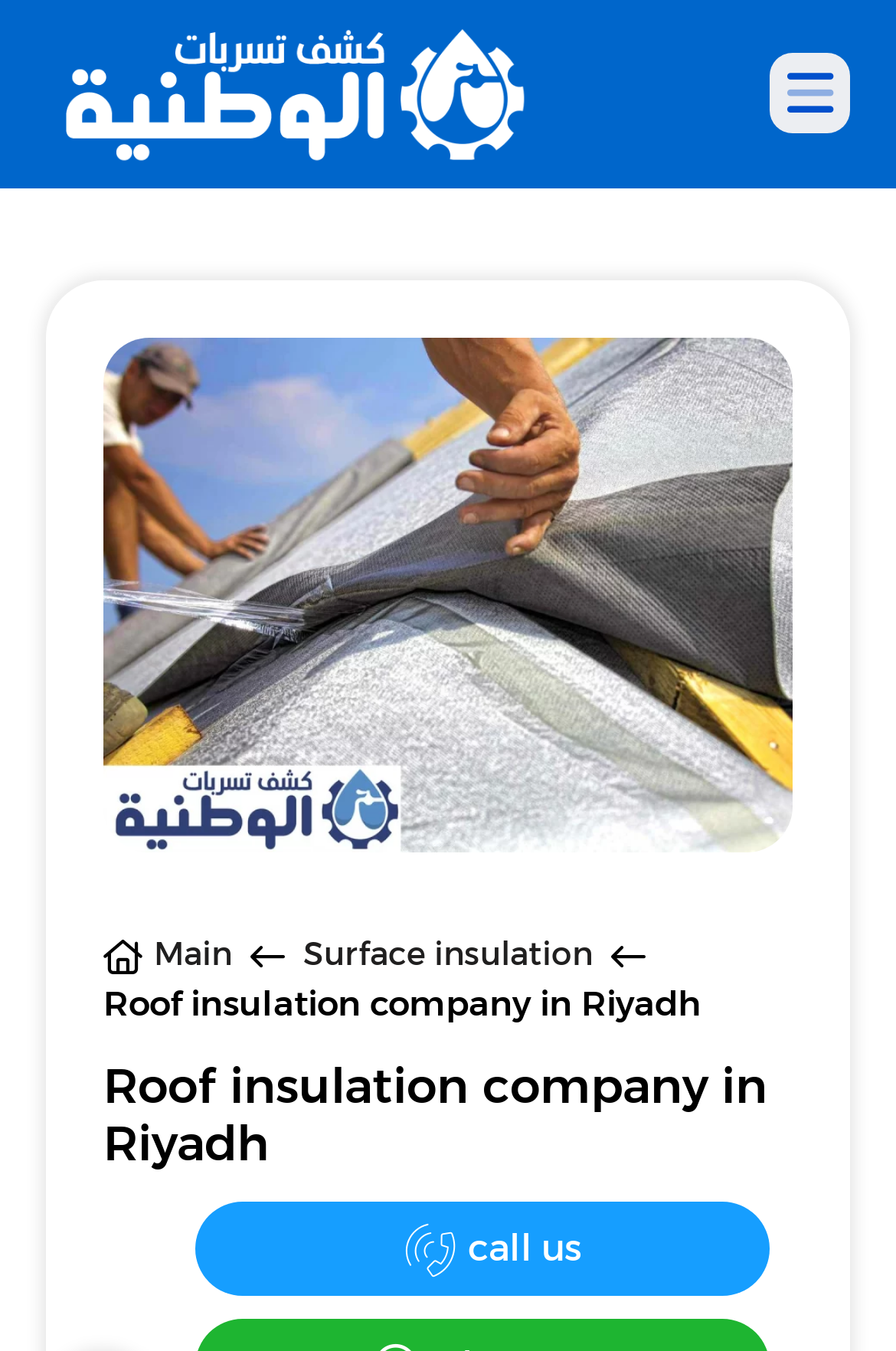Observe the image and answer the following question in detail: Where is the company located?

The company location can be found in the heading and image on the webpage, which both mention 'Riyadh', indicating that the company is based in Riyadh.